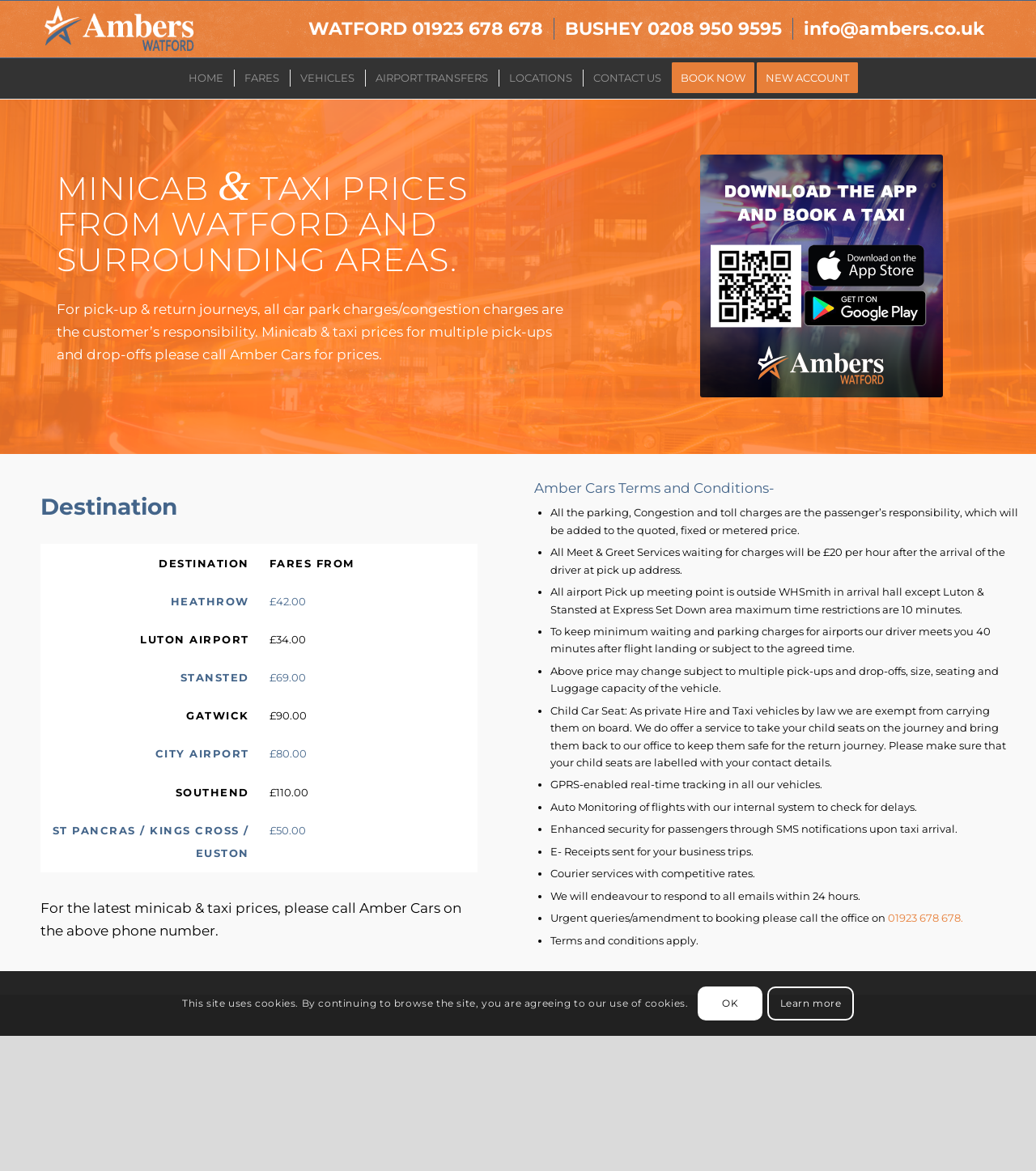Locate the bounding box of the UI element described by: "BUSHEY 0208 950 9595" in the given webpage screenshot.

[0.534, 0.001, 0.765, 0.049]